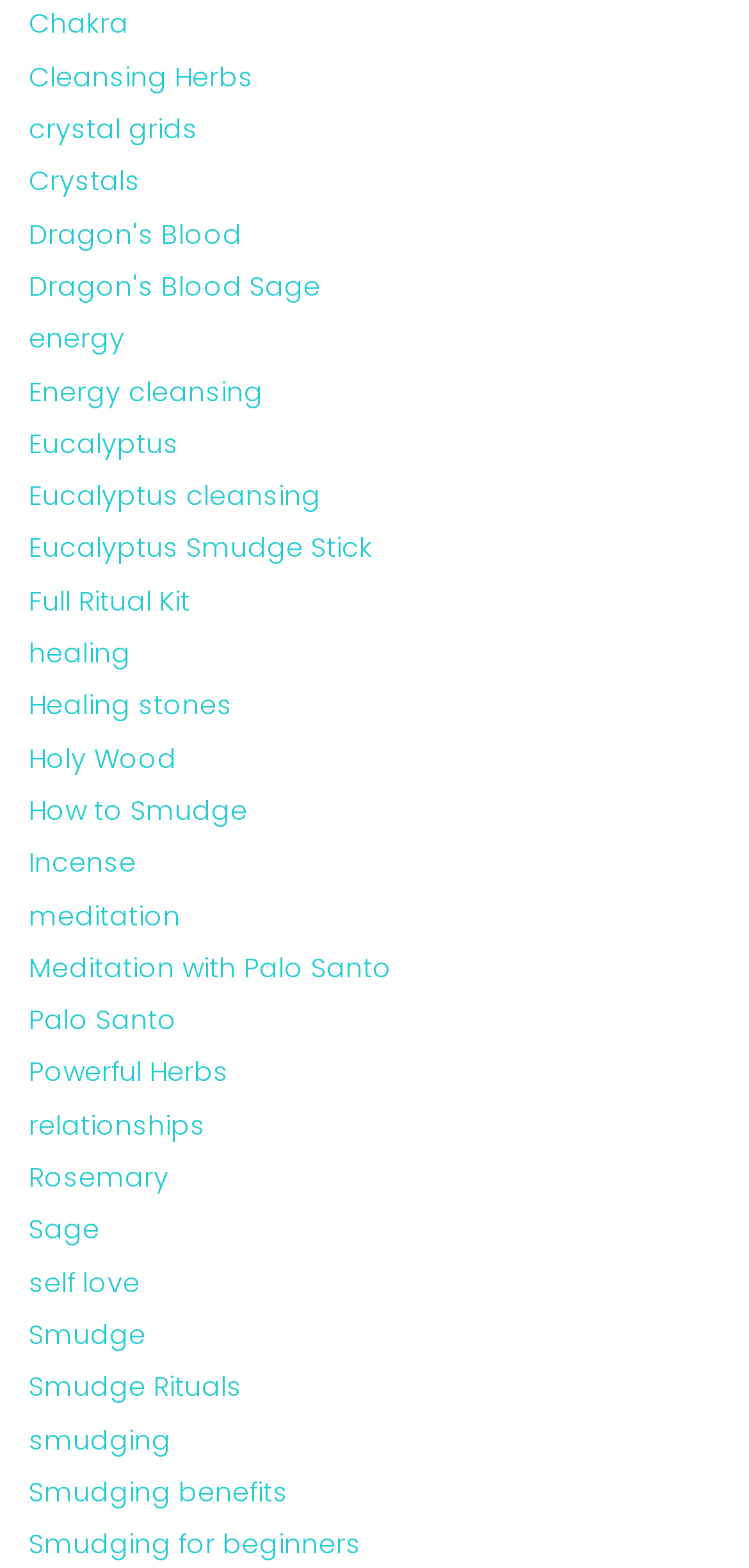Can you determine the bounding box coordinates of the area that needs to be clicked to fulfill the following instruction: "Contact us"?

None